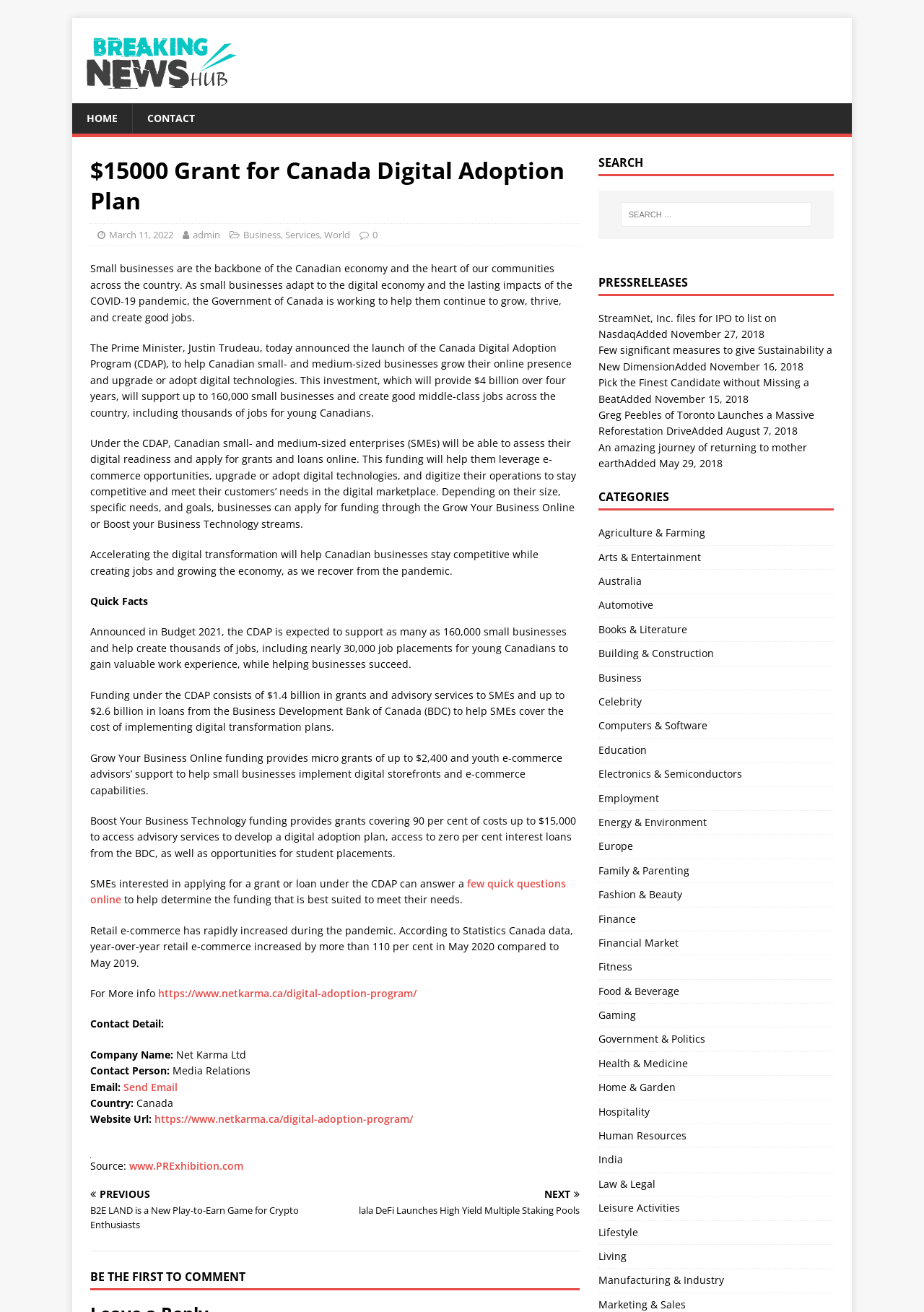Extract the bounding box for the UI element that matches this description: "India".

[0.647, 0.875, 0.902, 0.893]